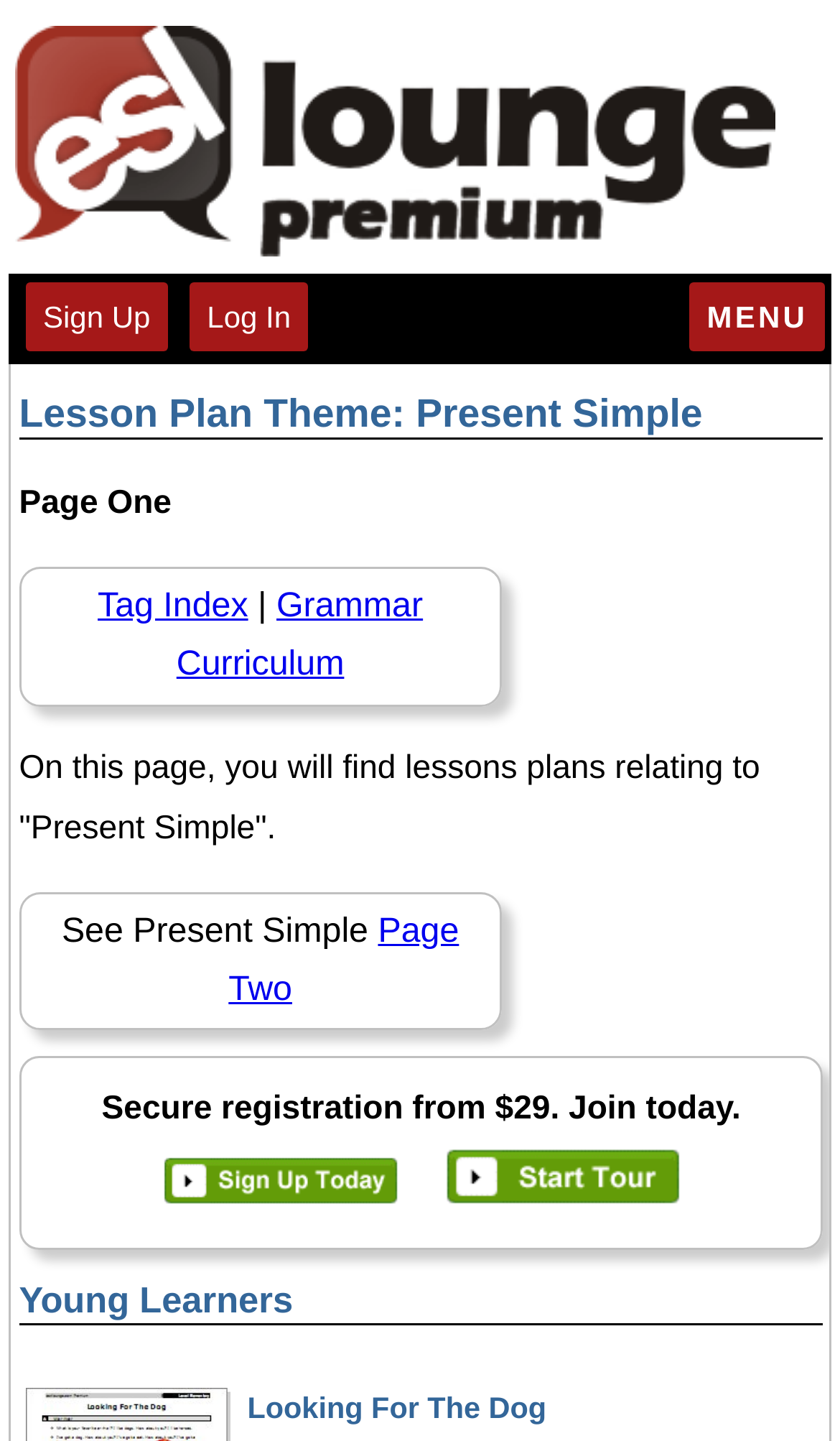Determine the bounding box coordinates of the clickable element to achieve the following action: 'Go to Page Two'. Provide the coordinates as four float values between 0 and 1, formatted as [left, top, right, bottom].

[0.272, 0.632, 0.546, 0.7]